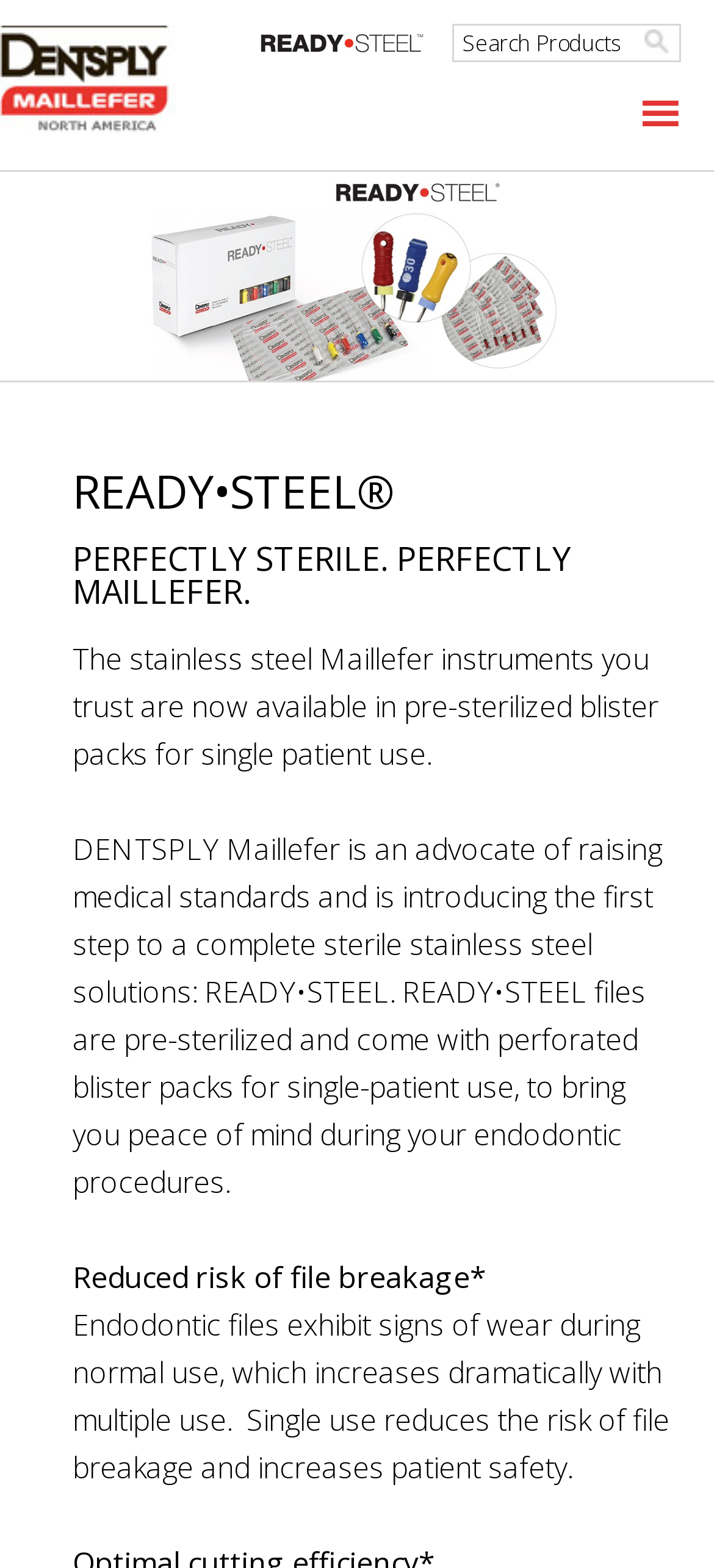Please specify the bounding box coordinates in the format (top-left x, top-left y, bottom-right x, bottom-right y), with values ranging from 0 to 1. Identify the bounding box for the UI component described as follows: value="Search"

[0.901, 0.019, 0.937, 0.035]